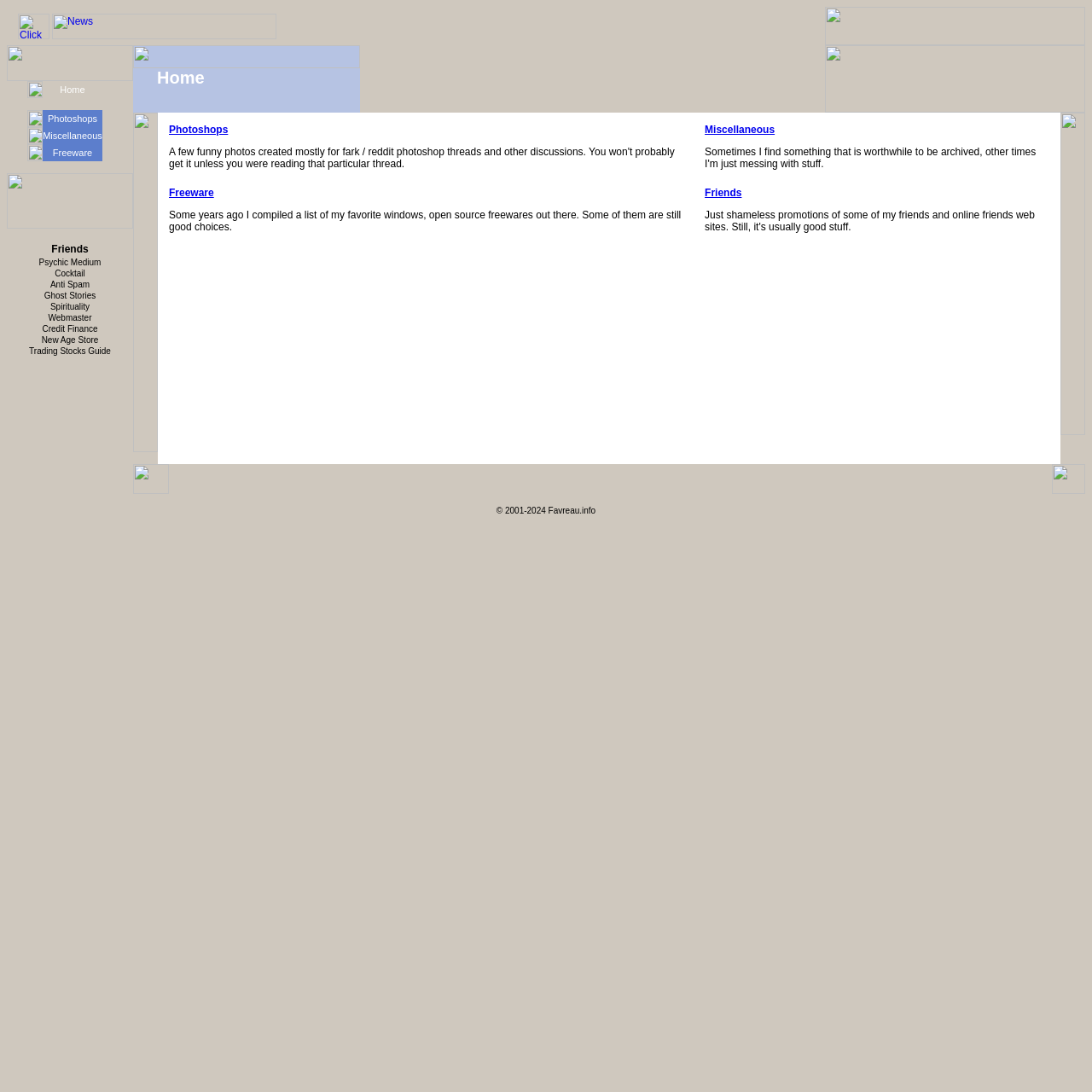Using the element description: "Terms and Conditions", determine the bounding box coordinates. The coordinates should be in the format [left, top, right, bottom], with values between 0 and 1.

None